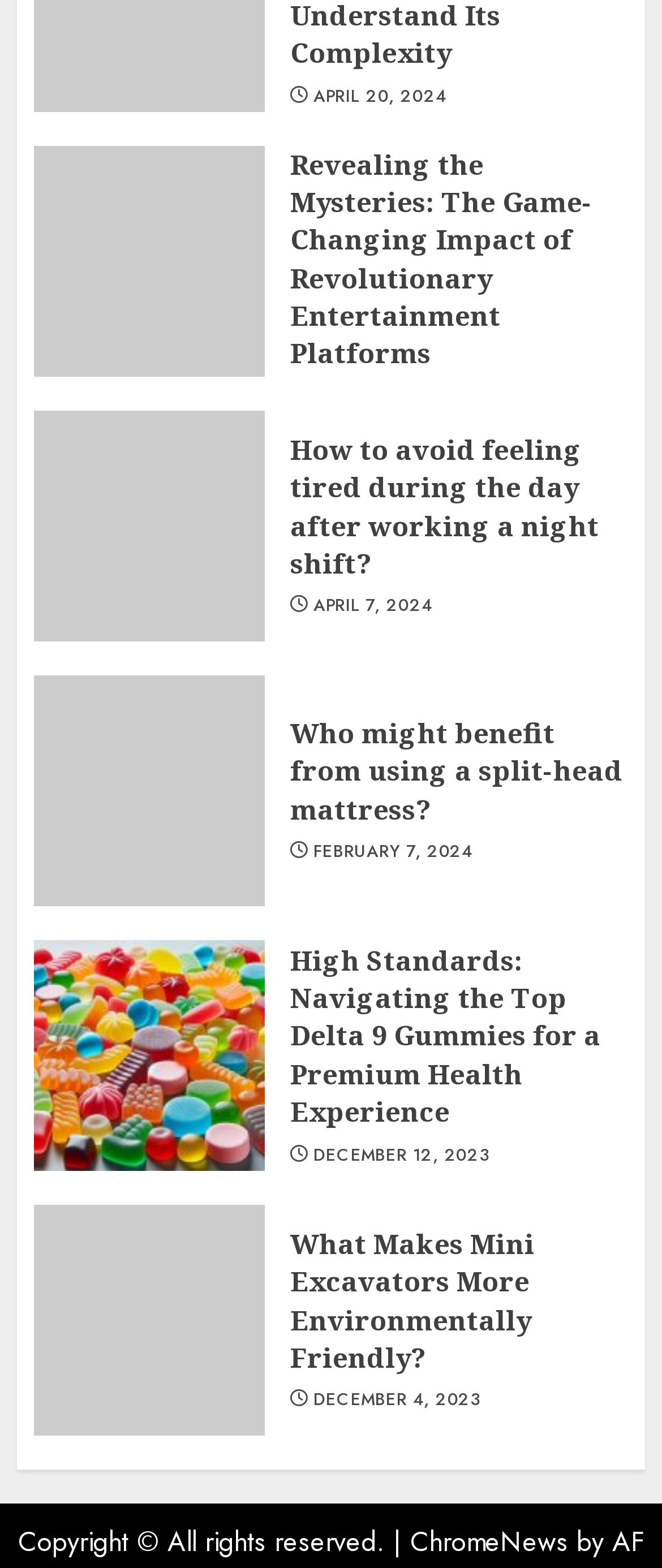Please find the bounding box coordinates of the element that must be clicked to perform the given instruction: "Learn about the benefits of using a split-head mattress". The coordinates should be four float numbers from 0 to 1, i.e., [left, top, right, bottom].

[0.438, 0.456, 0.941, 0.529]